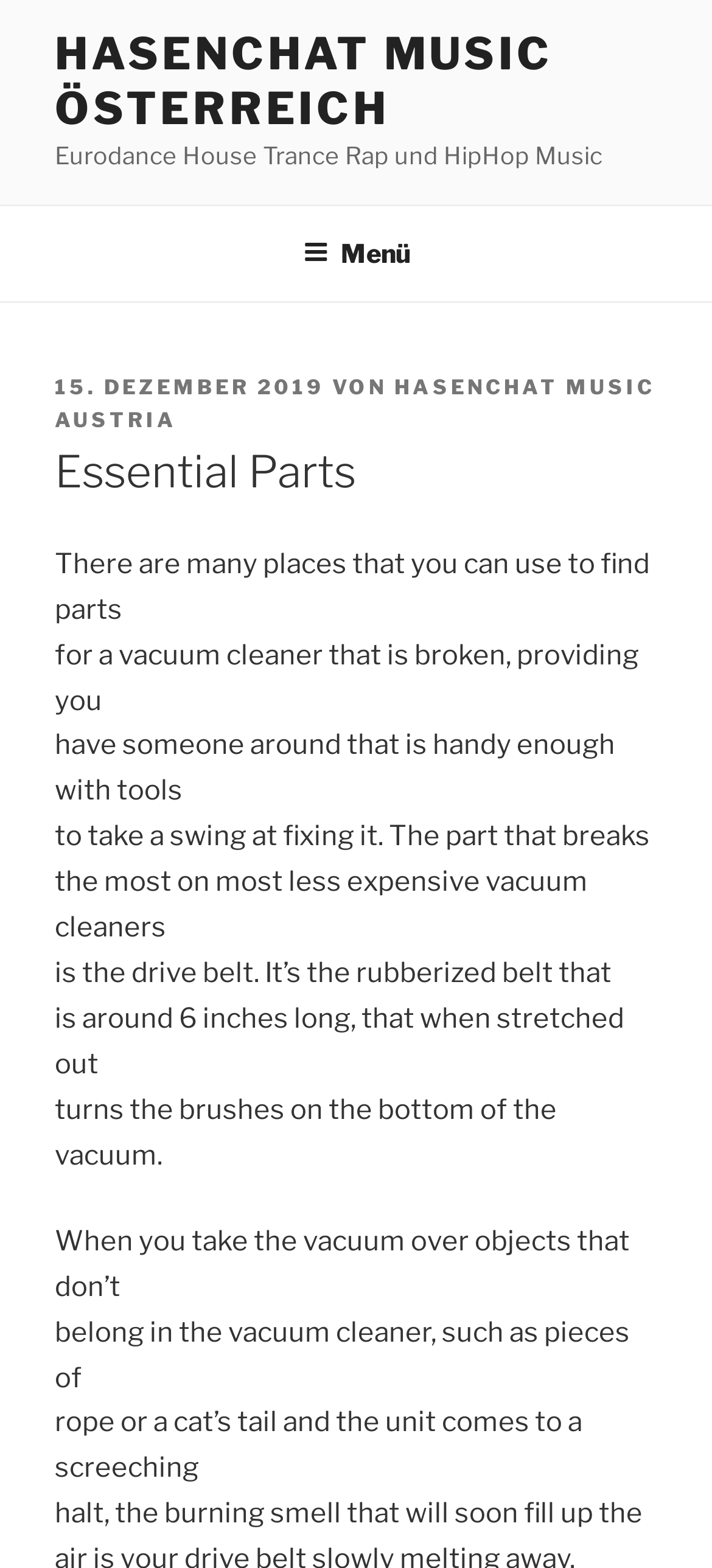Please give a succinct answer to the question in one word or phrase:
What happens when the vacuum cleaner encounters an object that doesn't belong?

it comes to a screeching halt